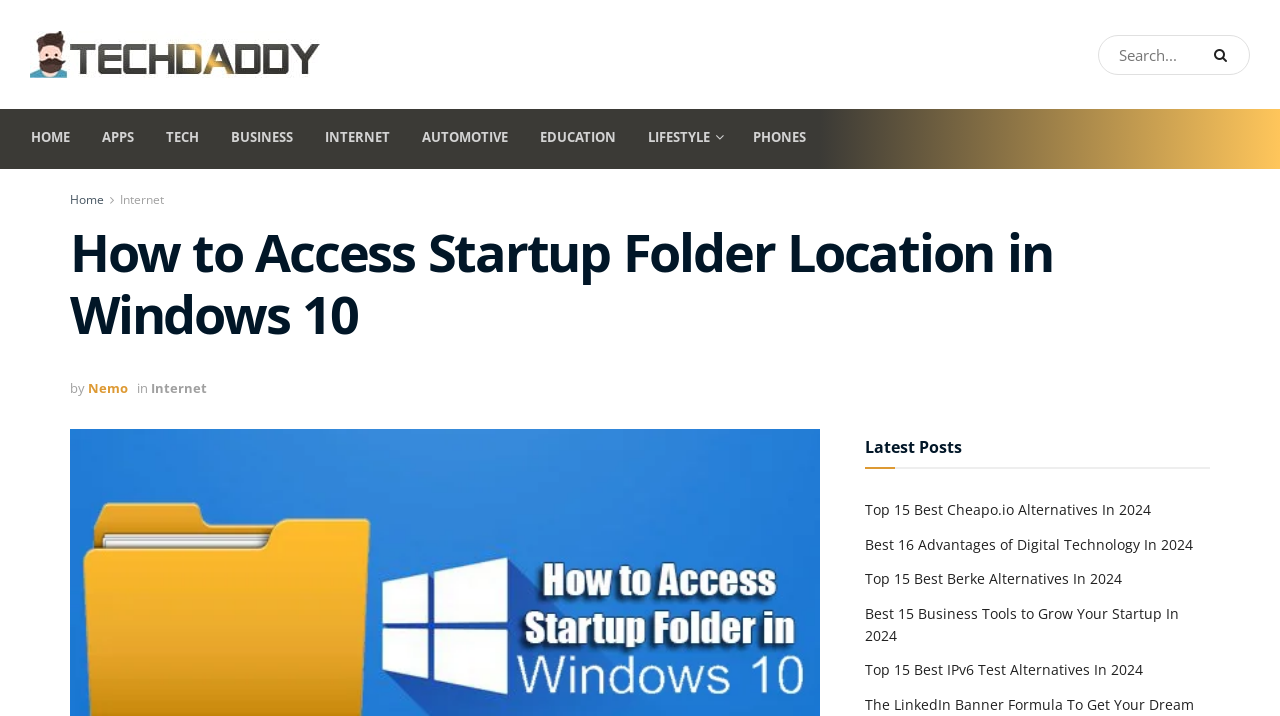Identify the bounding box for the UI element specified in this description: "name="s" placeholder="Search..."". The coordinates must be four float numbers between 0 and 1, formatted as [left, top, right, bottom].

[0.858, 0.048, 0.977, 0.104]